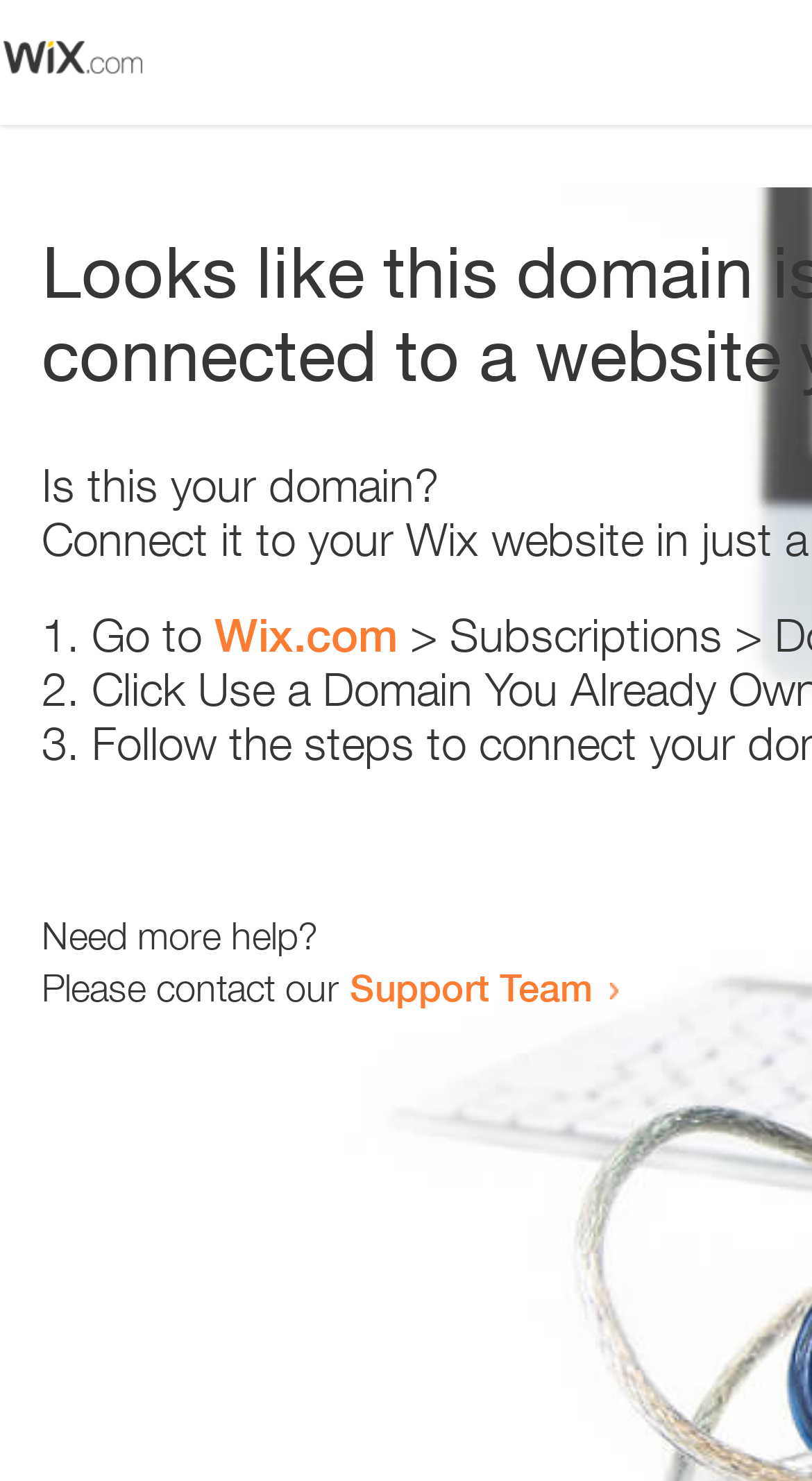Provide the bounding box coordinates, formatted as (top-left x, top-left y, bottom-right x, bottom-right y), with all values being floating point numbers between 0 and 1. Identify the bounding box of the UI element that matches the description: Support Team

[0.431, 0.651, 0.731, 0.682]